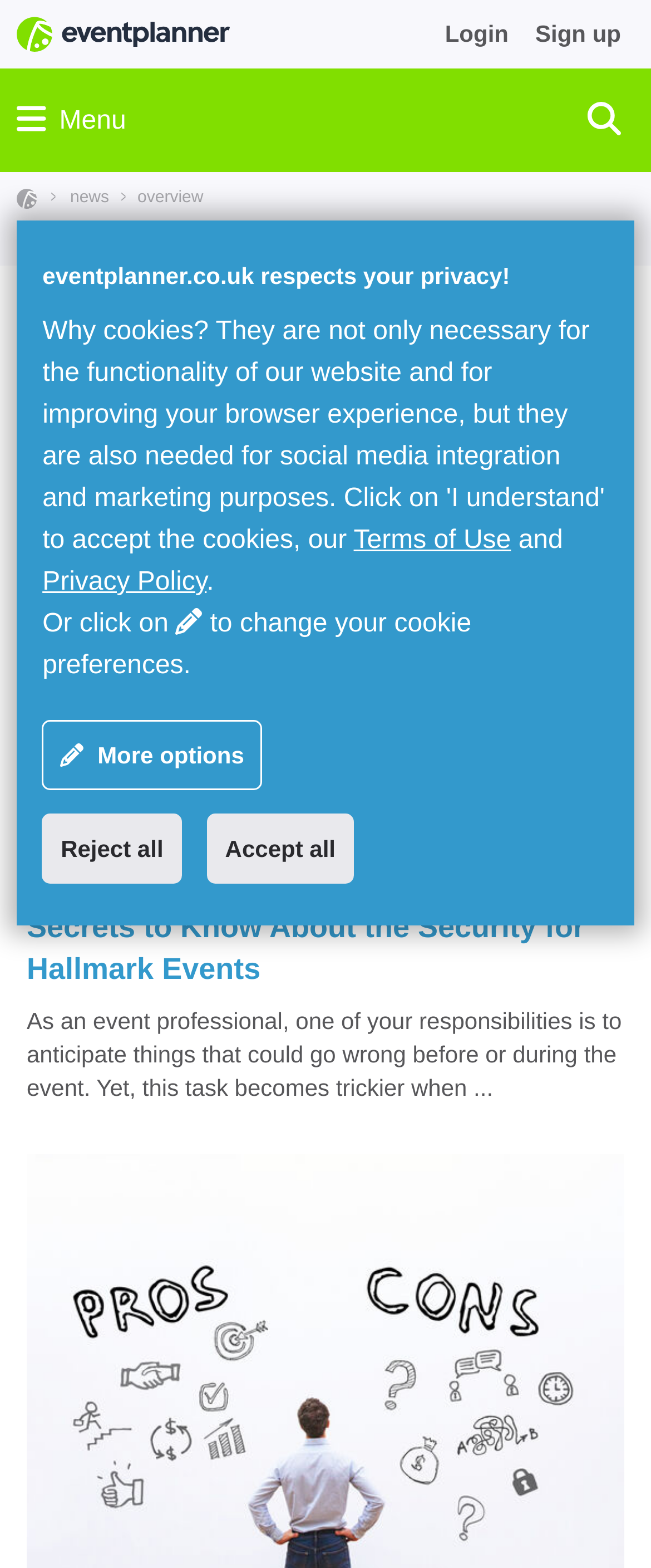Locate the coordinates of the bounding box for the clickable region that fulfills this instruction: "Read the article about security for hallmark events".

[0.041, 0.247, 0.959, 0.704]